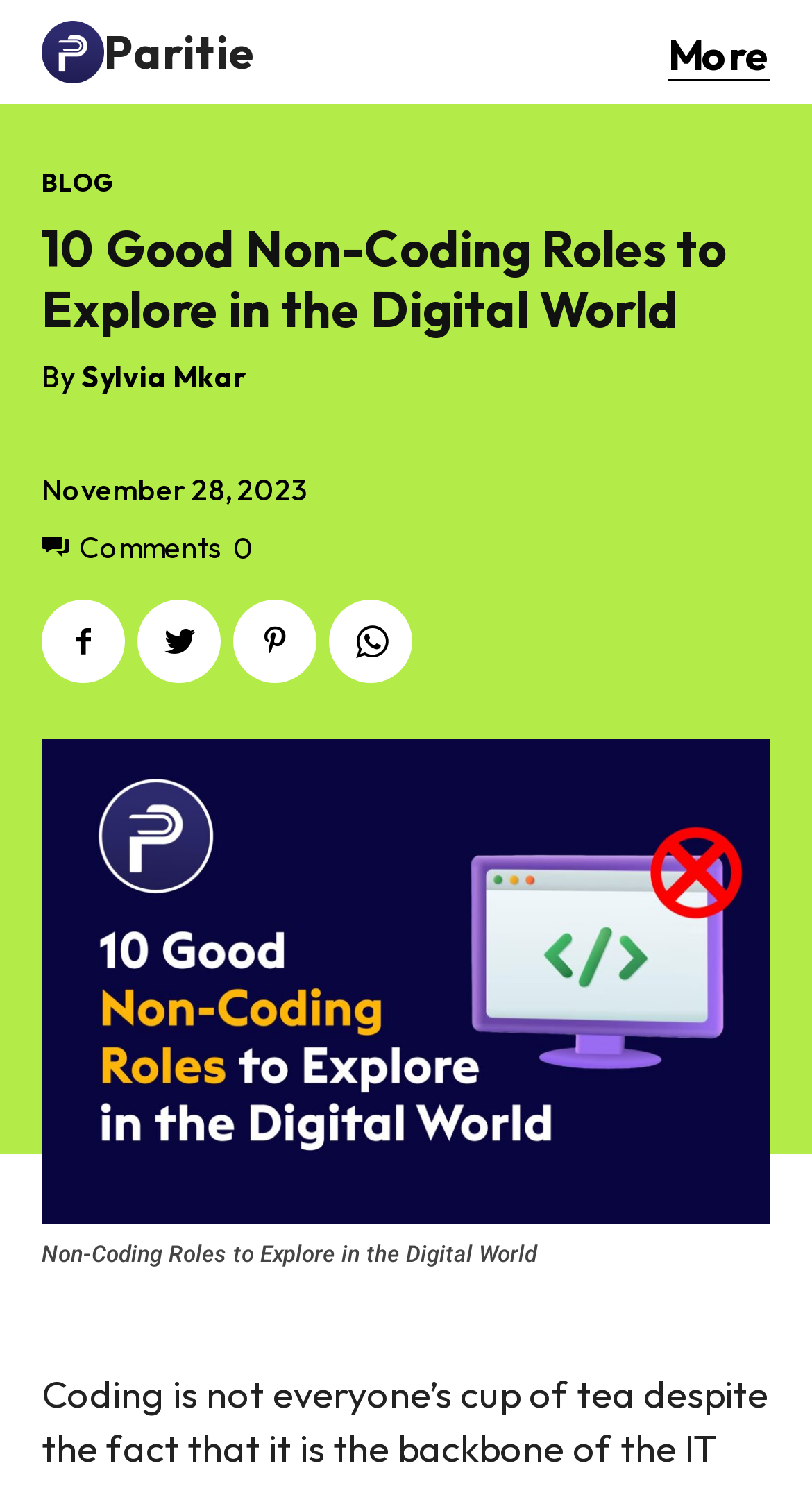Identify and provide the bounding box coordinates of the UI element described: "Sylvia Mkar". The coordinates should be formatted as [left, top, right, bottom], with each number being a float between 0 and 1.

[0.1, 0.243, 0.305, 0.266]